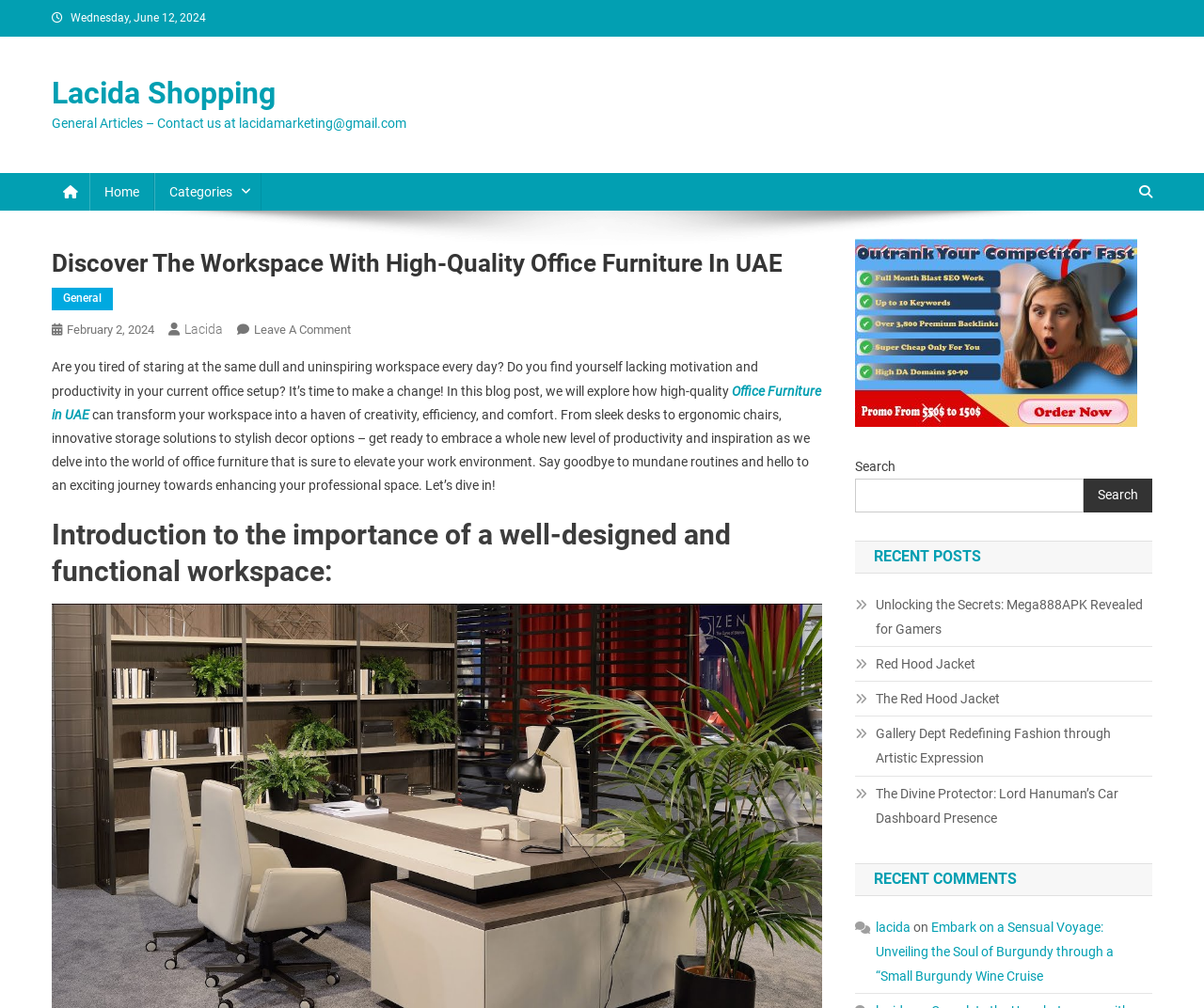What is the section title of the links 'Unlocking the Secrets: Mega888APK Revealed for Gamers' and others?
Use the information from the image to give a detailed answer to the question.

The section title is obtained from the heading element that says 'RECENT POSTS' located above the links 'Unlocking the Secrets: Mega888APK Revealed for Gamers' and others.